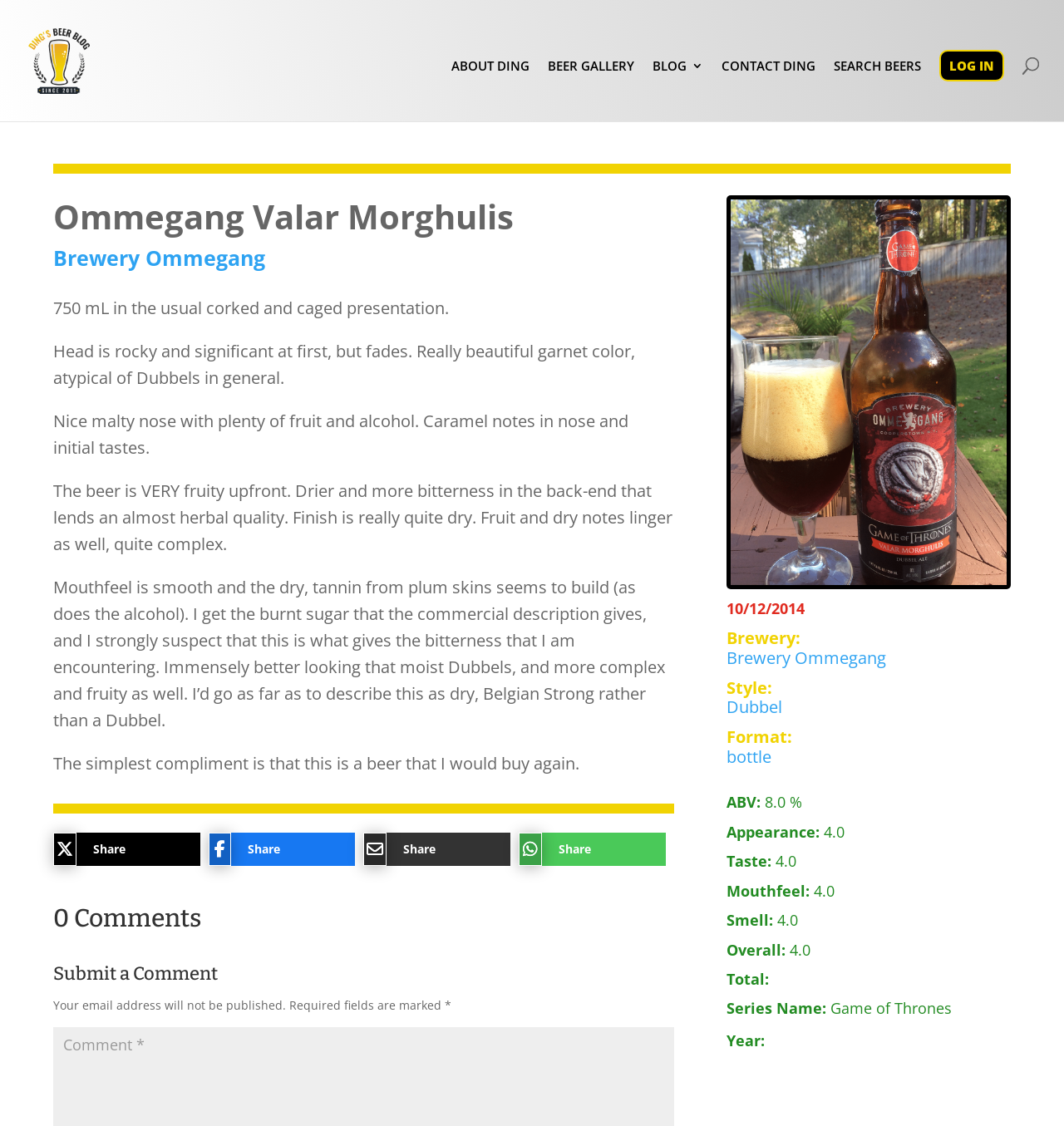Find the bounding box coordinates of the clickable element required to execute the following instruction: "visit Brewery Ommegang website". Provide the coordinates as four float numbers between 0 and 1, i.e., [left, top, right, bottom].

[0.05, 0.217, 0.249, 0.242]